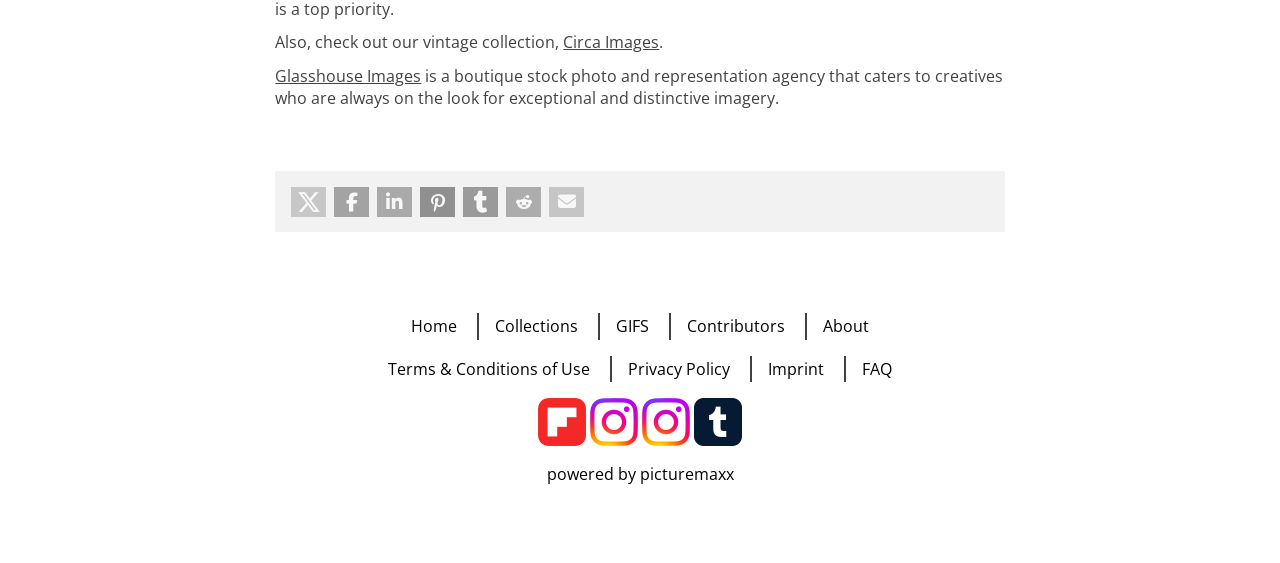Provide a short answer to the following question with just one word or phrase: How many social media sharing buttons are available?

6